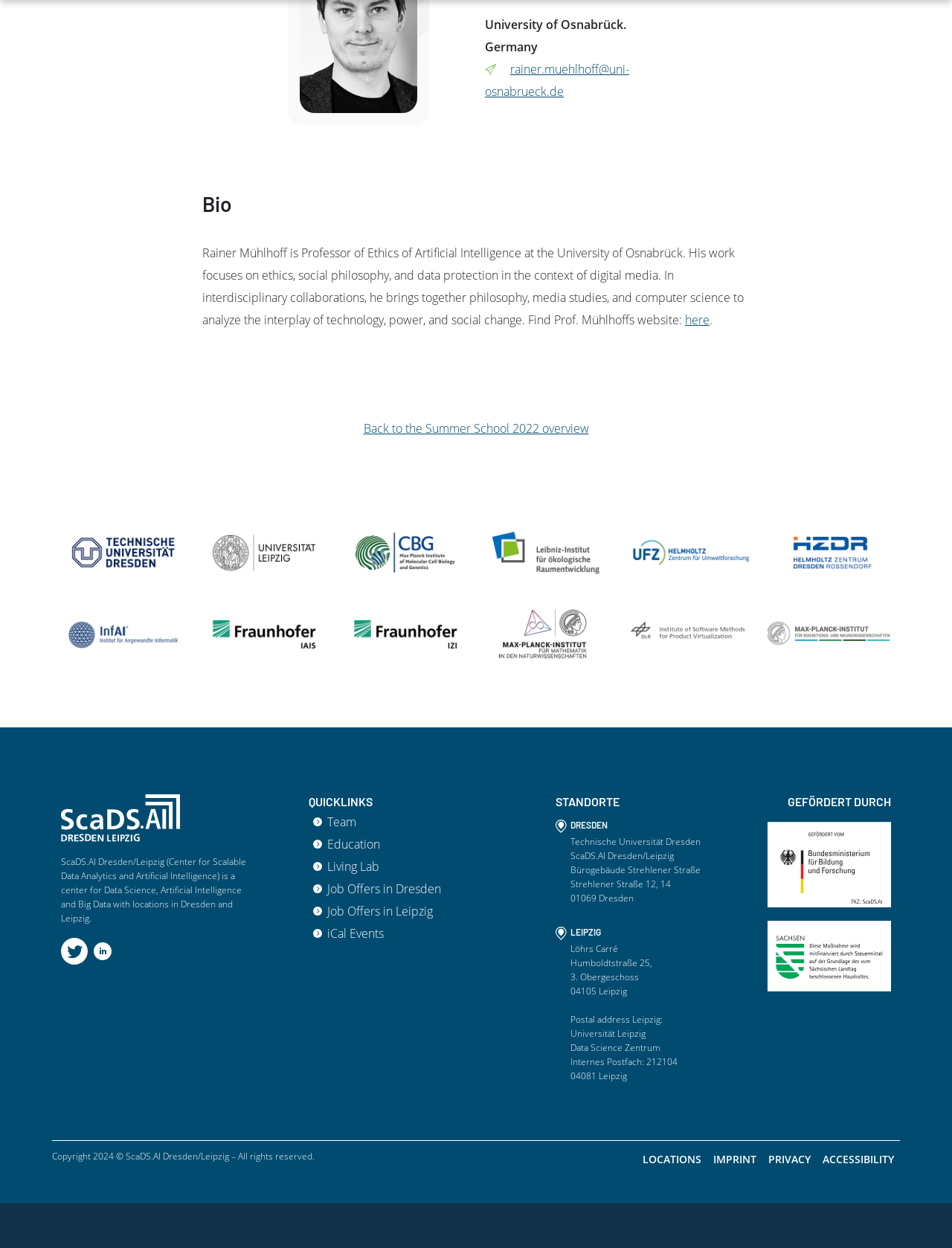Identify the bounding box coordinates of the area you need to click to perform the following instruction: "read about the authors".

None